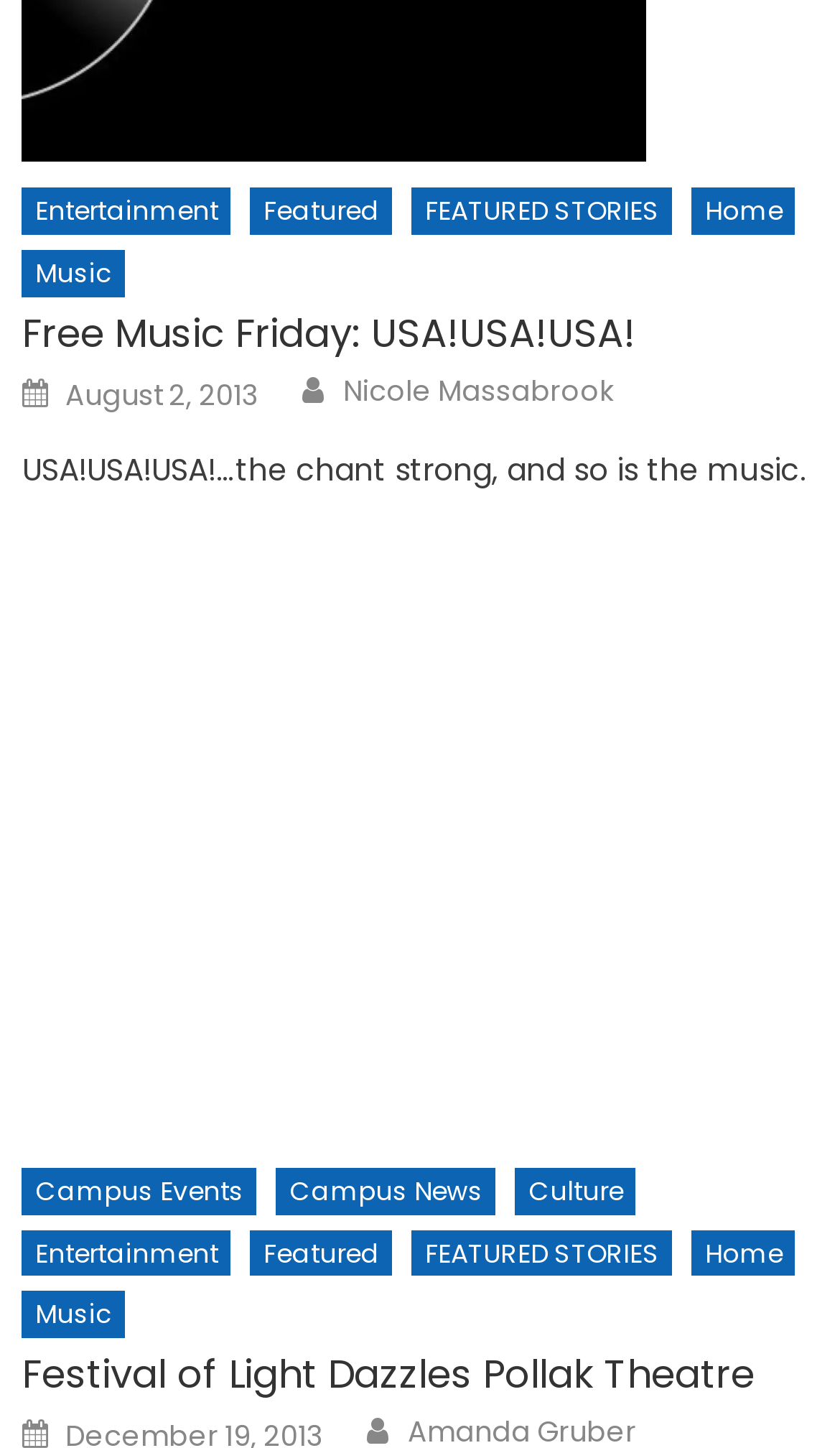Who is the author of the article 'Free Music Friday: USA!USA!USA!'?
Respond to the question with a single word or phrase according to the image.

Nicole Massabrook